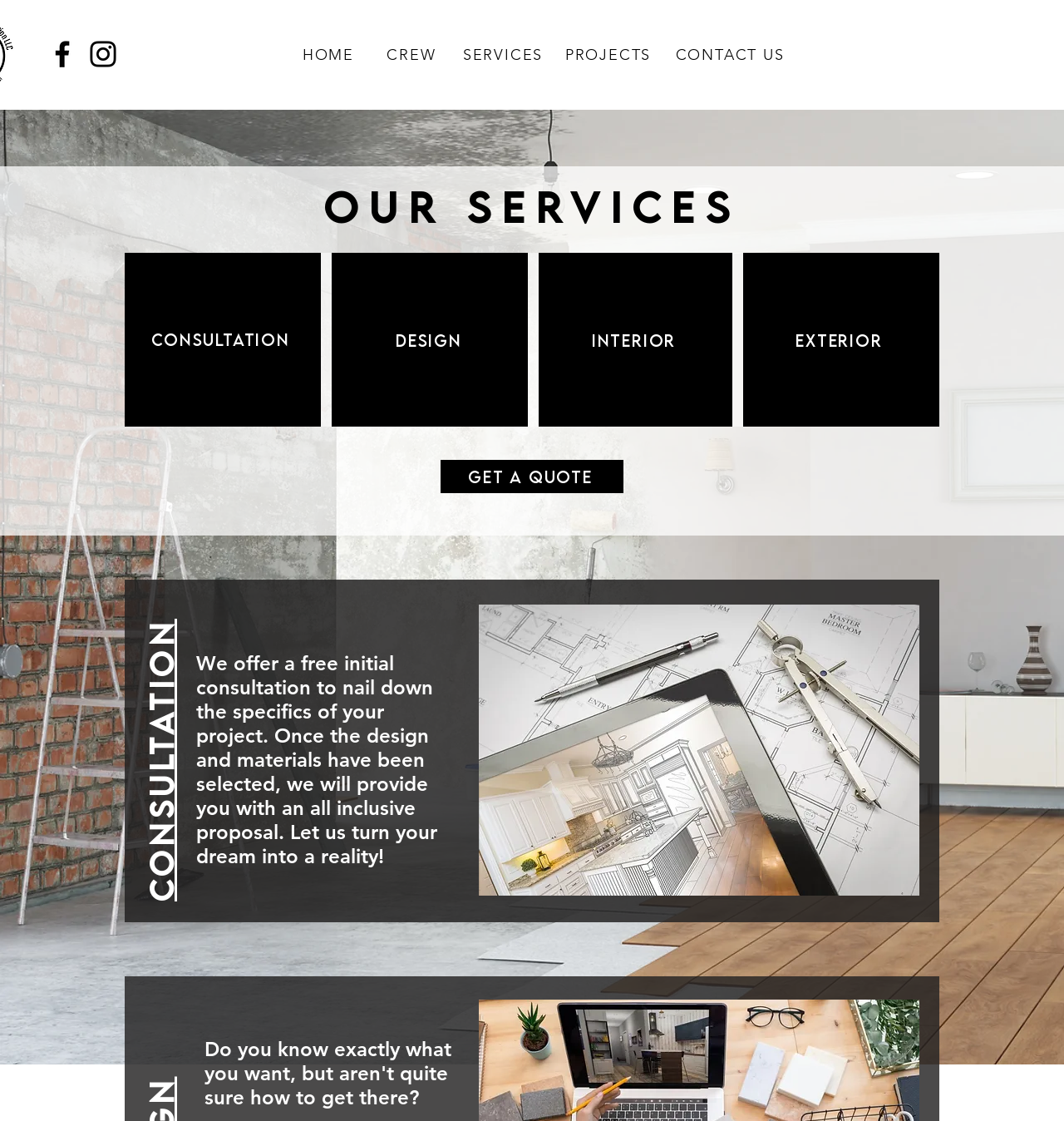Provide your answer in a single word or phrase: 
What is the call-to-action on the services page?

Get a Quote